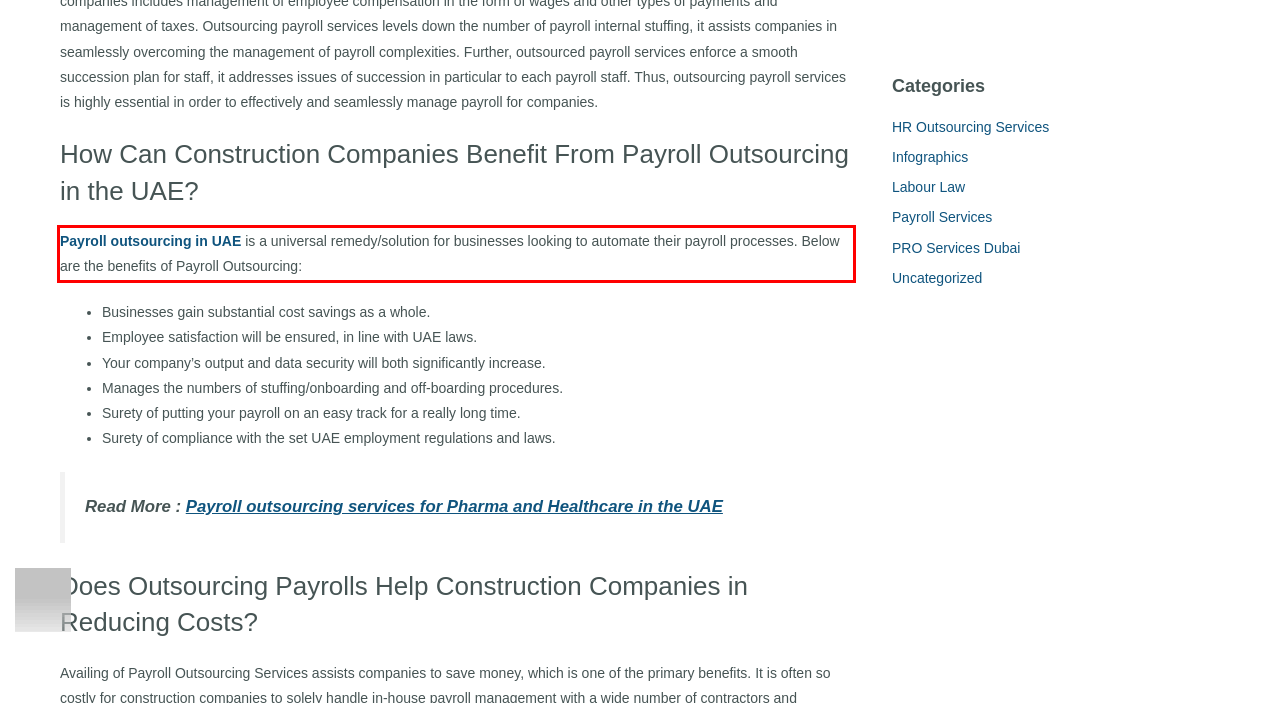With the provided screenshot of a webpage, locate the red bounding box and perform OCR to extract the text content inside it.

Payroll outsourcing in UAE is a universal remedy/solution for businesses looking to automate their payroll processes. Below are the benefits of Payroll Outsourcing: